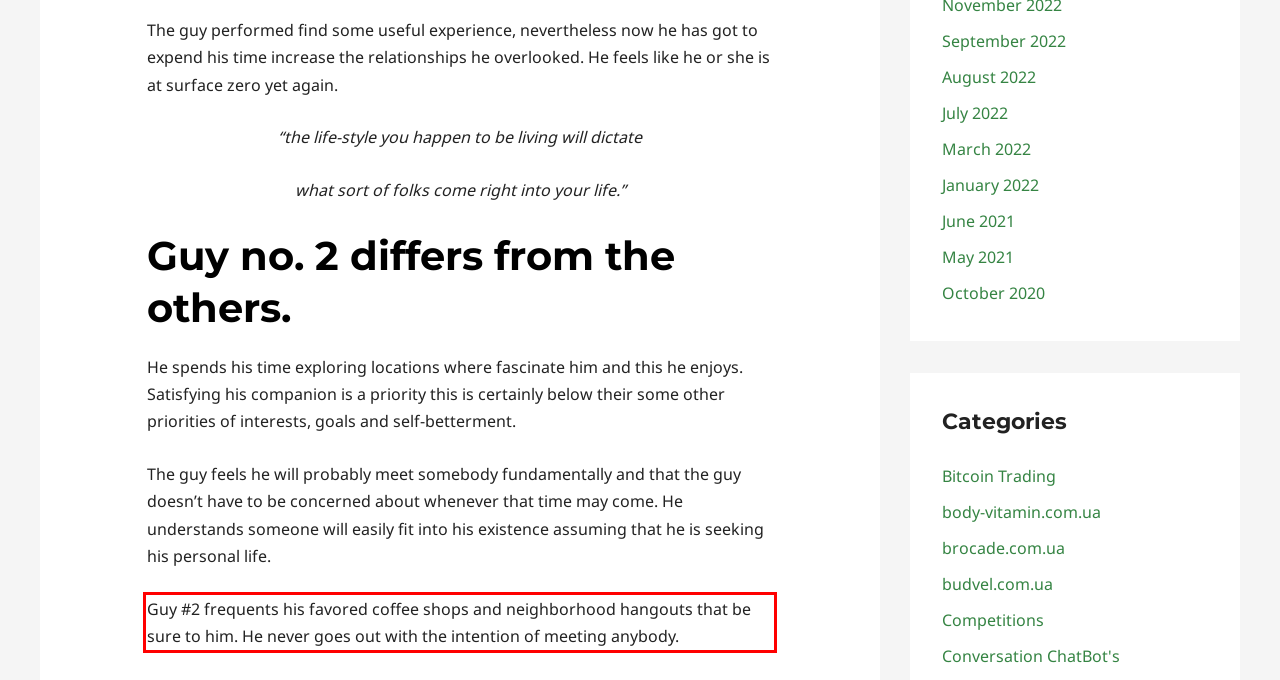Using OCR, extract the text content found within the red bounding box in the given webpage screenshot.

Guy #2 frequents his favored coffee shops and neighborhood hangouts that be sure to him. He never goes out with the intention of meeting anybody.